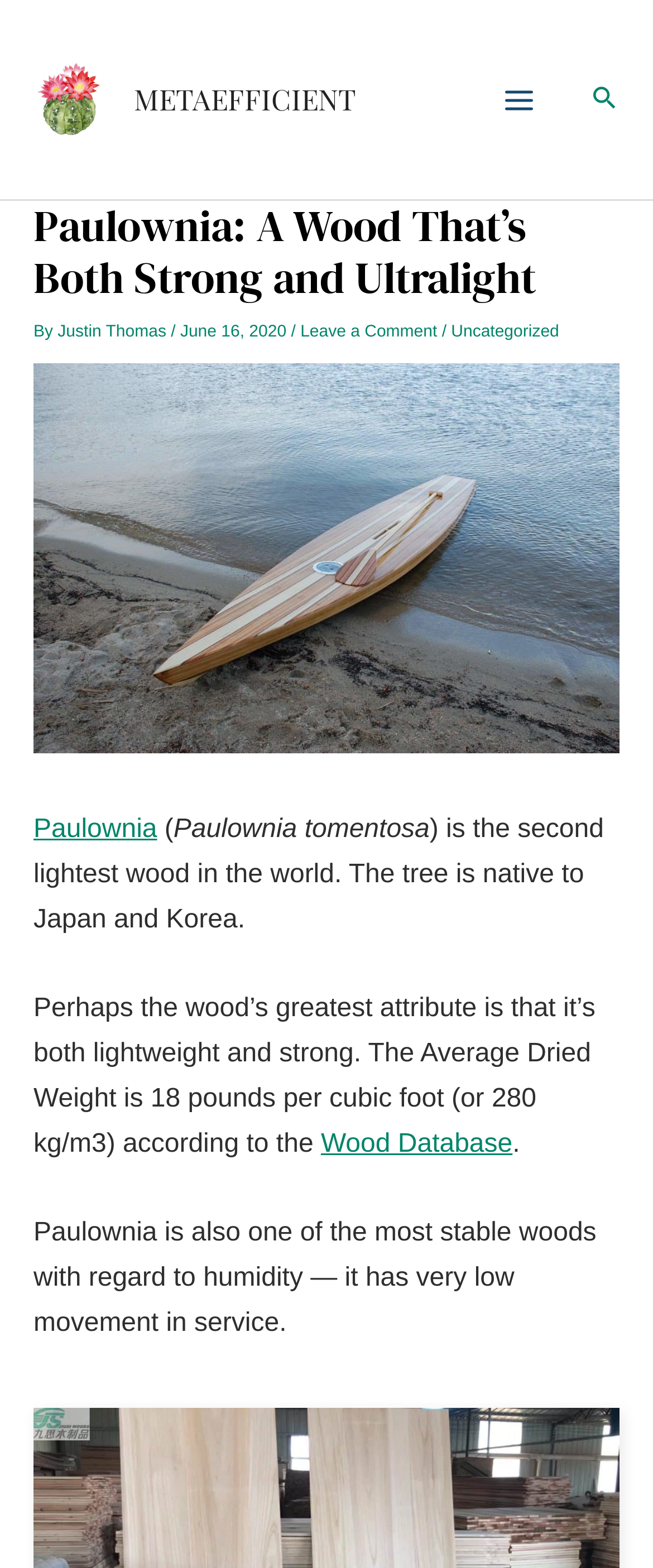Please provide a comprehensive response to the question based on the details in the image: Who wrote the article about Paulownia?

The webpage credits the article to Justin Thomas, as indicated by the link 'Justin Thomas' next to the 'By' text.